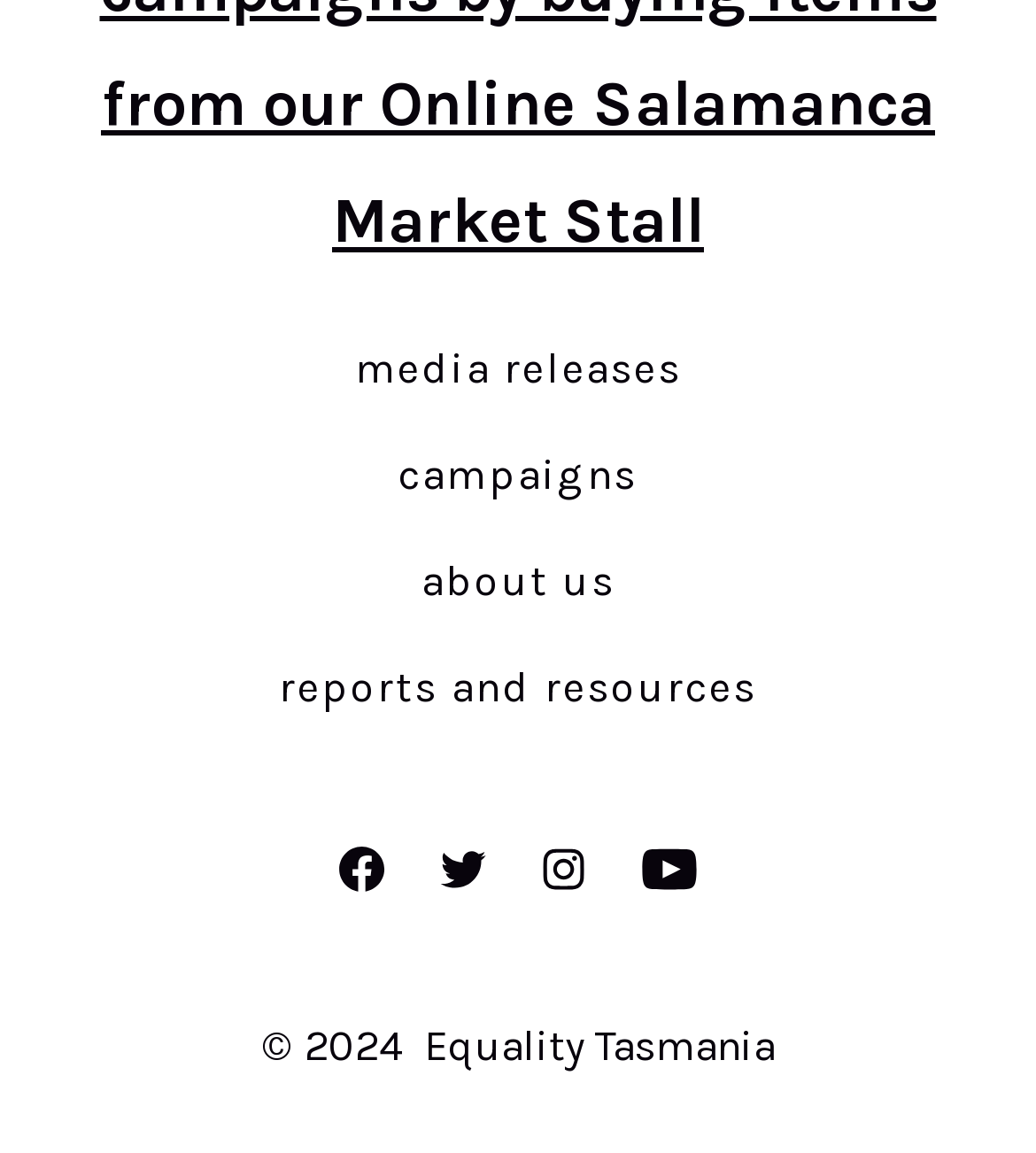How many social media links are available?
Answer the question with a thorough and detailed explanation.

I counted the number of link elements with bounding box coordinates [0.306, 0.716, 0.393, 0.794], [0.403, 0.716, 0.49, 0.794], [0.5, 0.716, 0.588, 0.794], and [0.598, 0.716, 0.694, 0.794], which correspond to Facebook, Twitter, Instagram, and YouTube links, respectively.